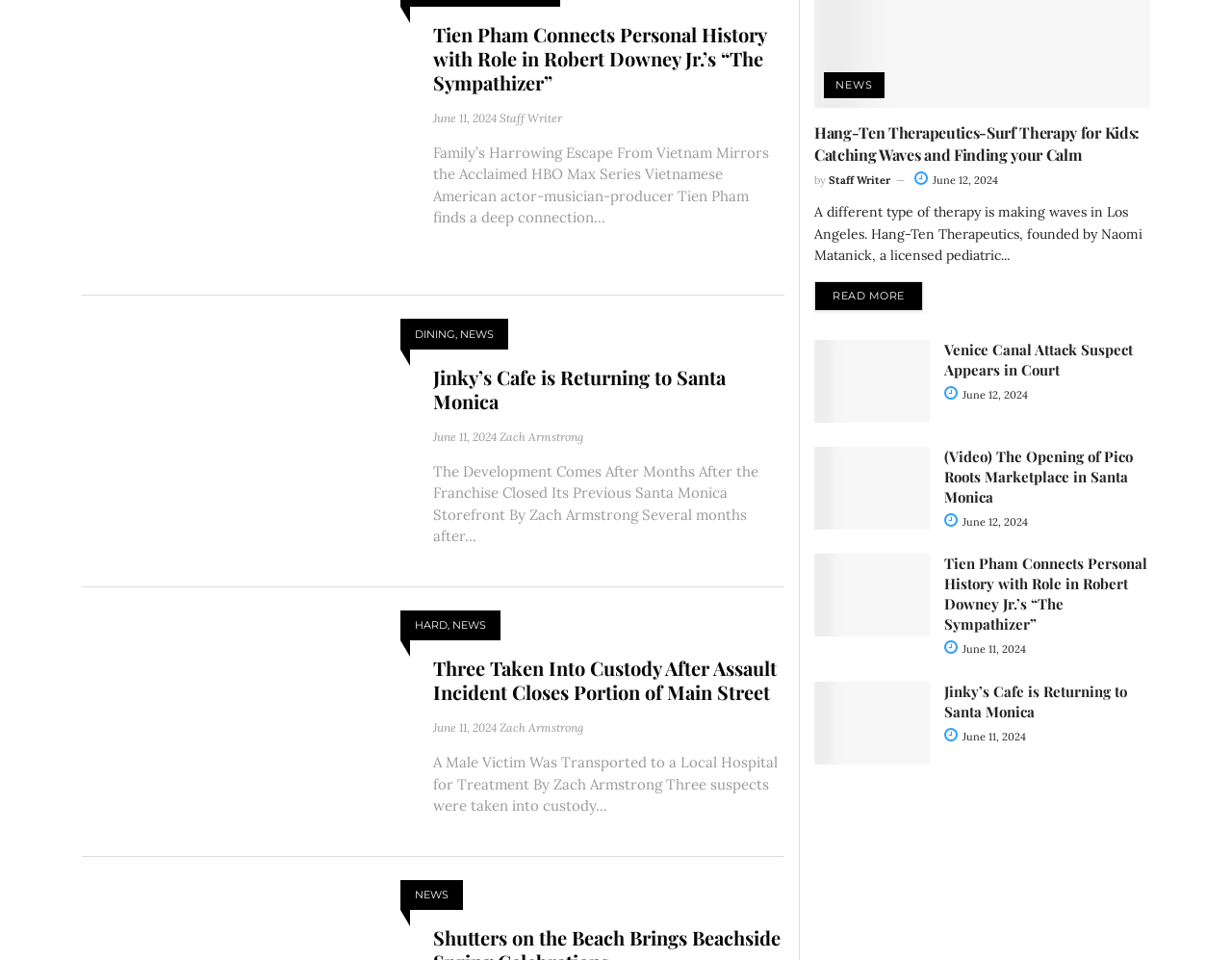Identify the bounding box coordinates of the specific part of the webpage to click to complete this instruction: "Check out the news about Jinky's Cafe returning to Santa Monica".

[0.352, 0.38, 0.637, 0.43]